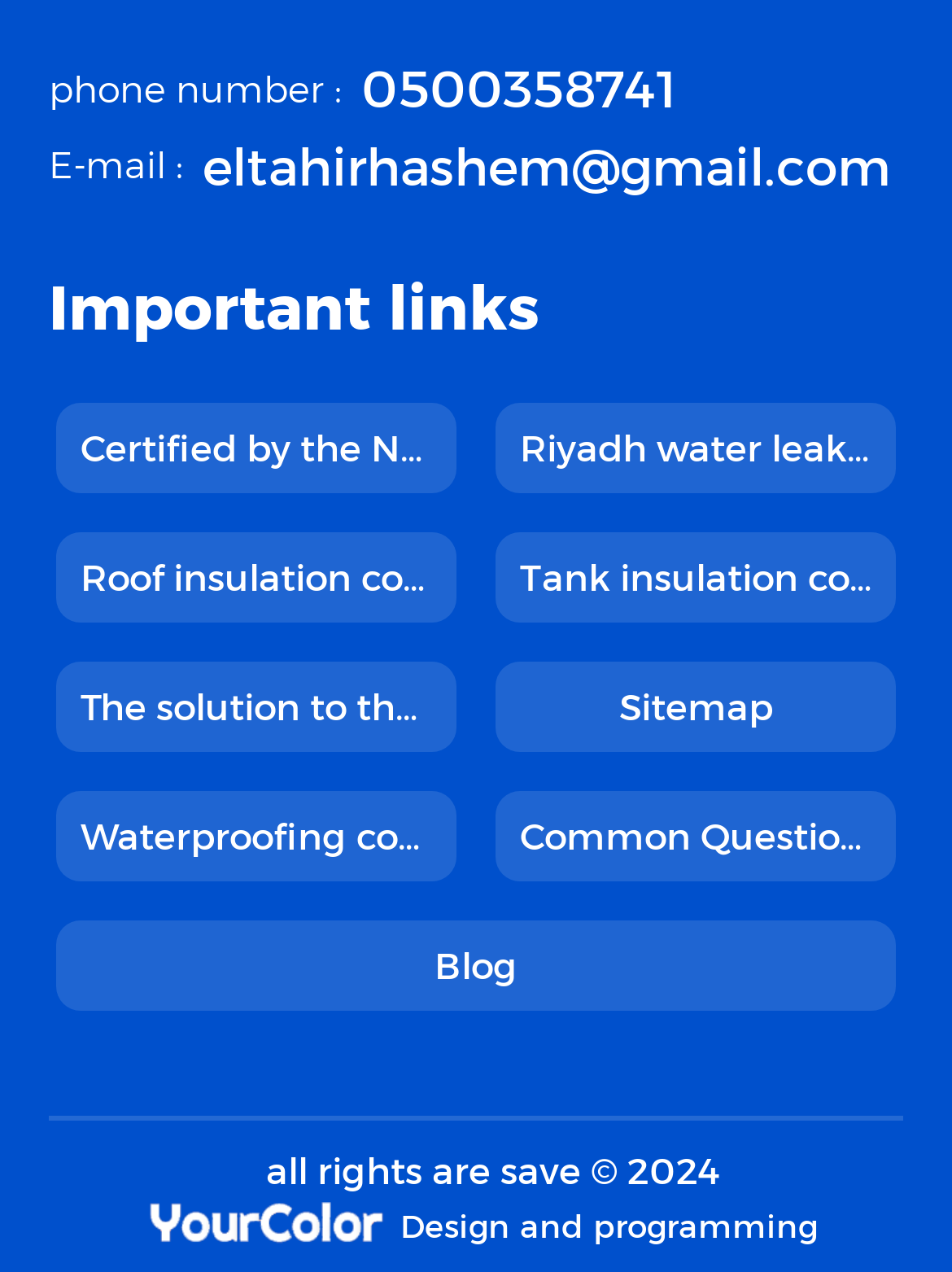Could you determine the bounding box coordinates of the clickable element to complete the instruction: "contact via email"? Provide the coordinates as four float numbers between 0 and 1, i.e., [left, top, right, bottom].

None